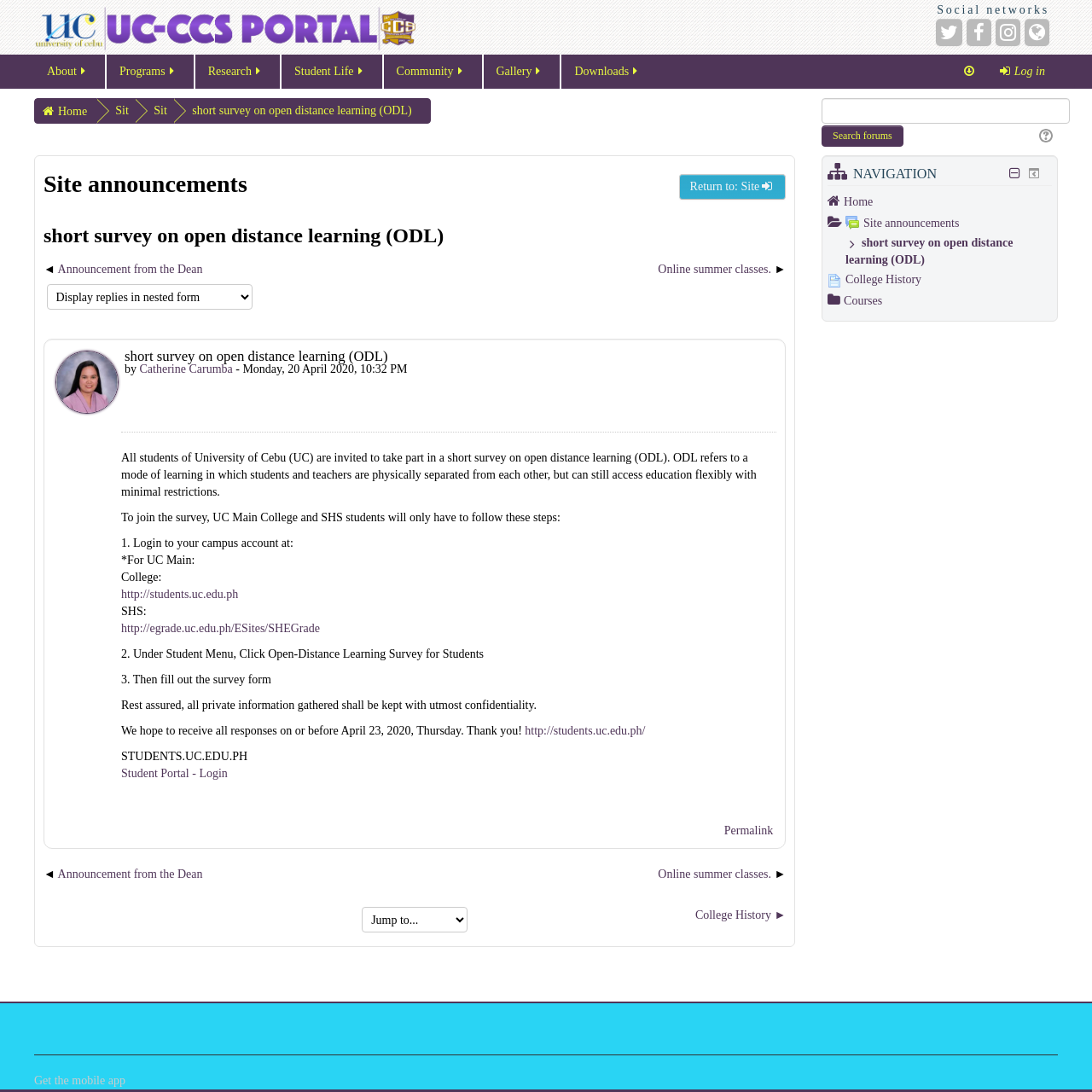What is the mode of learning referred to in the survey?
Please answer the question as detailed as possible based on the image.

The mode of learning referred to in the survey is open distance learning (ODL), which is a mode of learning in which students and teachers are physically separated from each other, but can still access education flexibly with minimal restrictions.